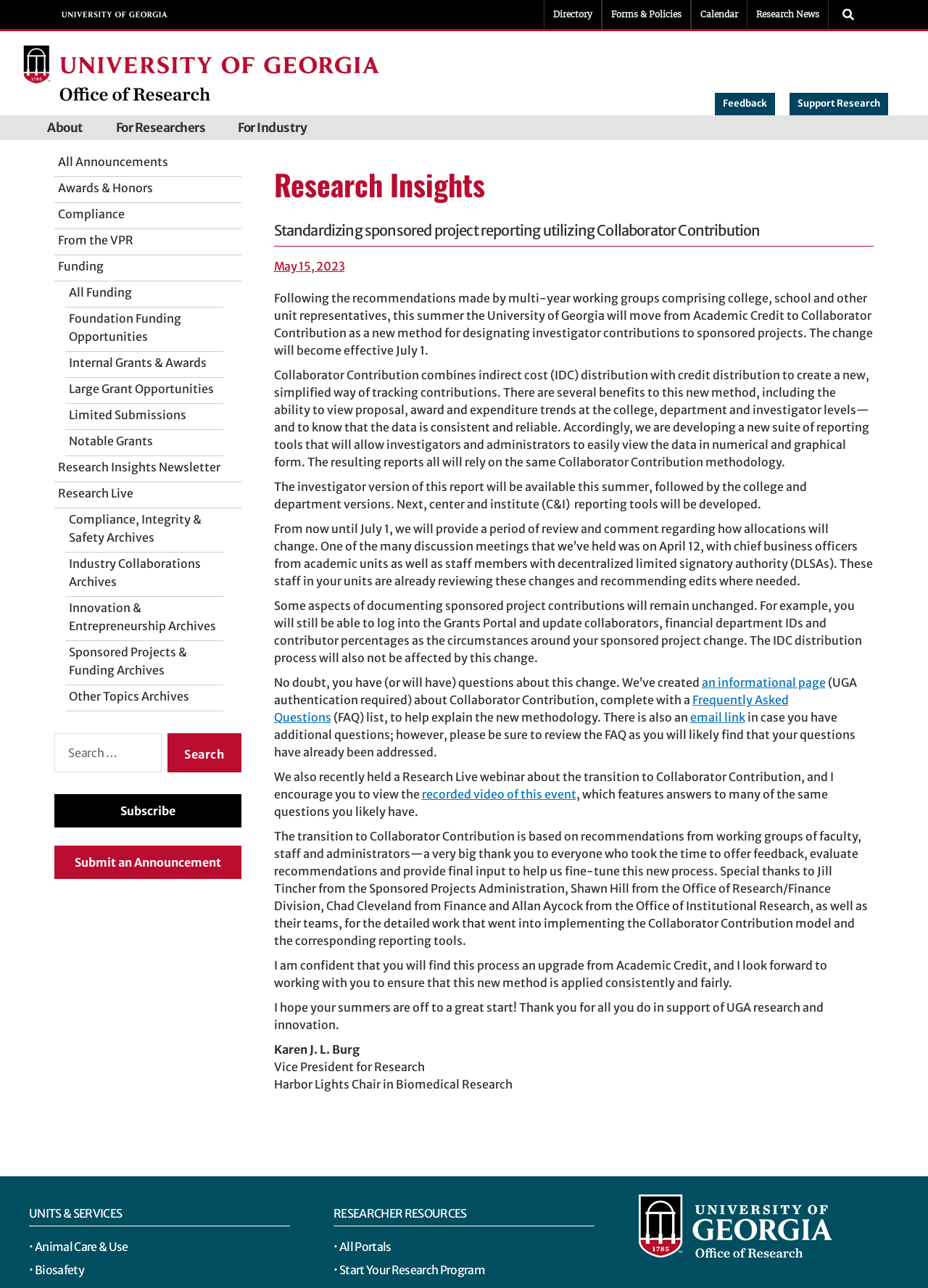Provide the bounding box coordinates of the HTML element described by the text: "THAI NGUYEN green tea (200g)". The coordinates should be in the format [left, top, right, bottom] with values between 0 and 1.

None